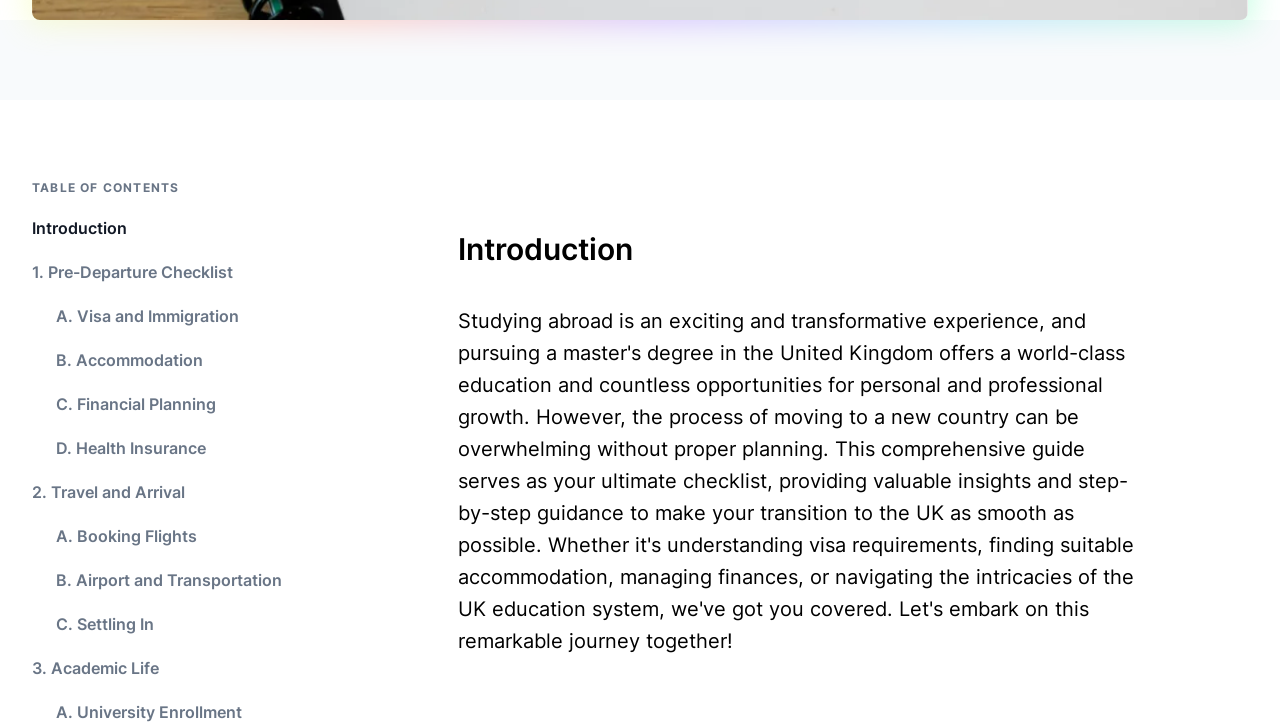Respond to the question with just a single word or phrase: 
What is the title of the first section in the academic life category?

University Enrollment